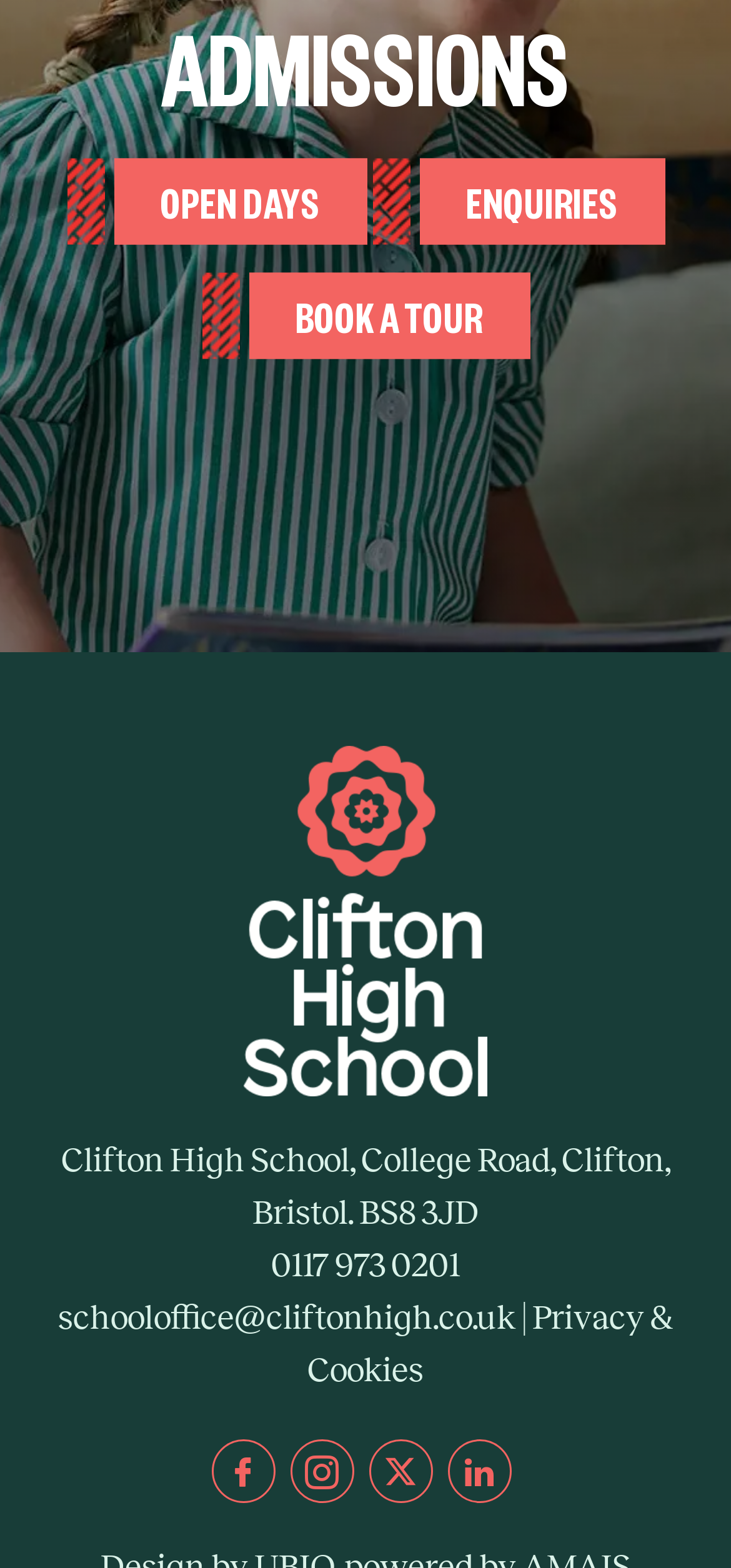Please locate the bounding box coordinates of the element's region that needs to be clicked to follow the instruction: "Click on OPEN DAYS". The bounding box coordinates should be provided as four float numbers between 0 and 1, i.e., [left, top, right, bottom].

[0.091, 0.101, 0.501, 0.156]